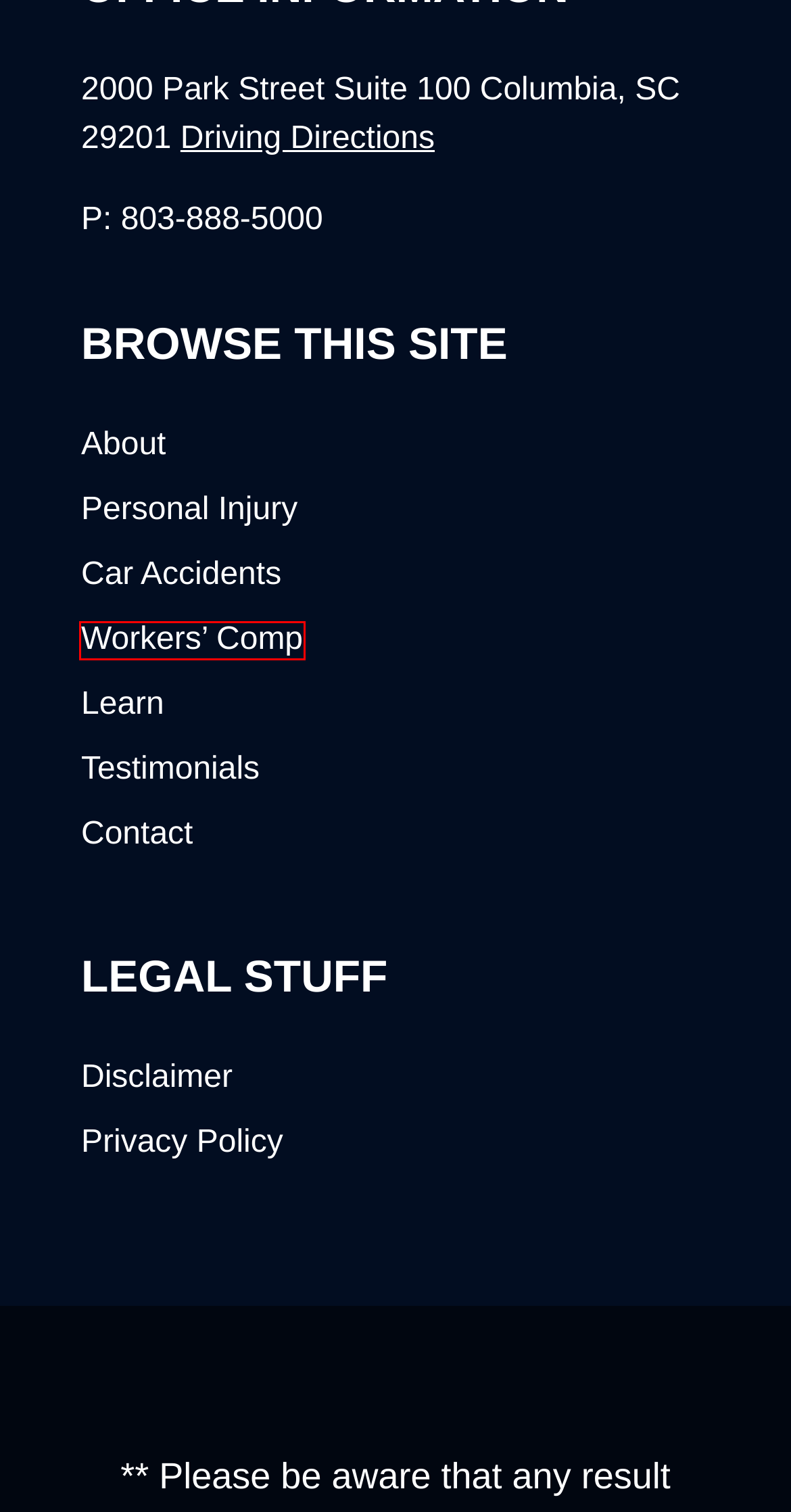You have a screenshot of a webpage with a red rectangle bounding box around an element. Identify the best matching webpage description for the new page that appears after clicking the element in the bounding box. The descriptions are:
A. What Does an Insurance Adjuster Do? | Nolo
B. Learn About SC Law | Brown Law Firm
C. General | Brown Law Firm
D. Attorney Web Design | Law Firm SEO | Columbia SC
E. Personal Injury | Brown Law Firm
F. Workers Comp Lawyer ⋅ Columbia SC ⋅ 3 Steps To Get Help | Brown Law Firm
G. Damages and Compensation in a Personal Injury Lawsuit | AllLaw
H. Testimonials ⋅ Brown Law Firm | Brown Law Firm

F